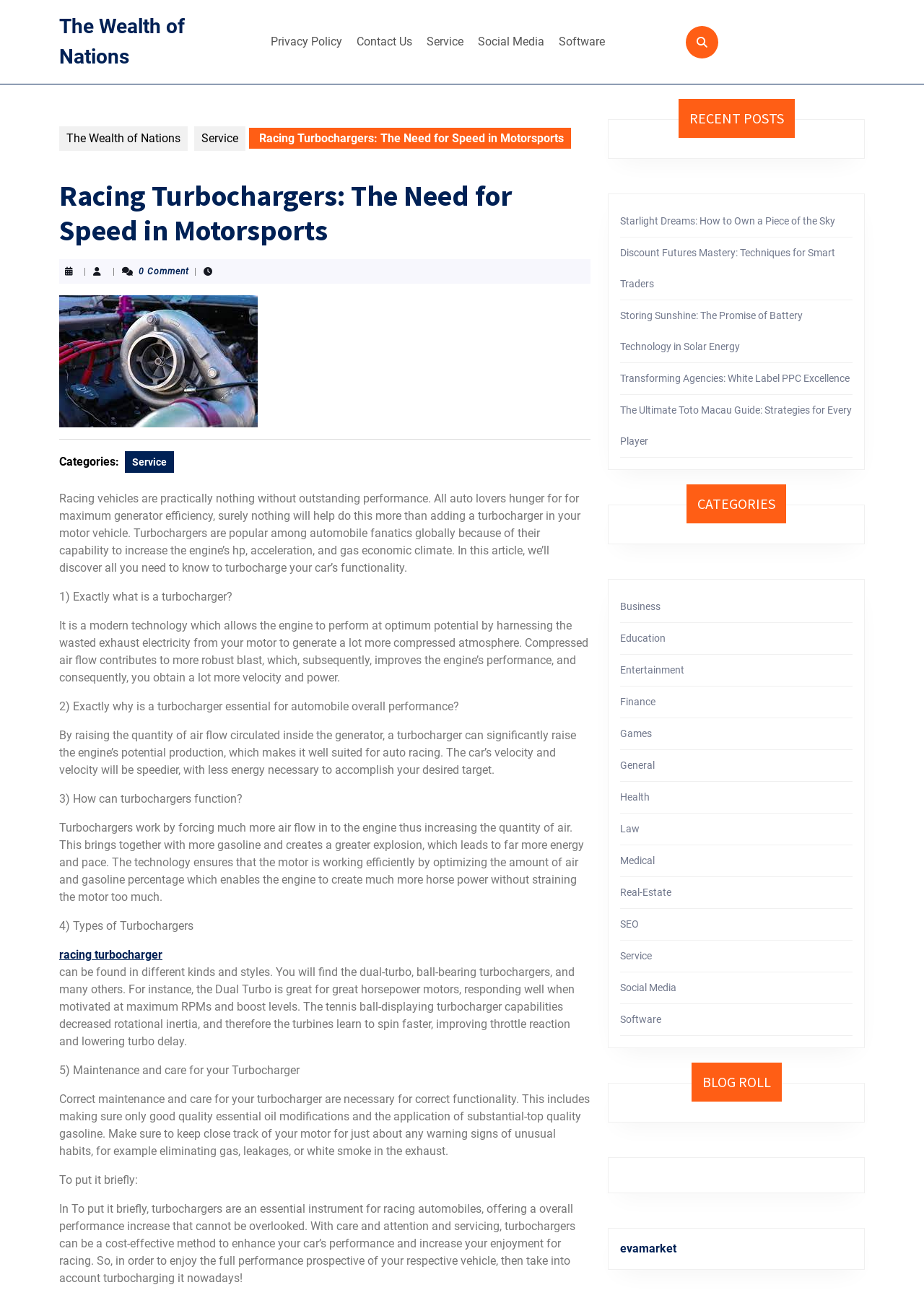Please specify the coordinates of the bounding box for the element that should be clicked to carry out this instruction: "Read the article 'Racing Turbochargers: The Need for Speed in Motorsports'". The coordinates must be four float numbers between 0 and 1, formatted as [left, top, right, bottom].

[0.277, 0.102, 0.61, 0.112]